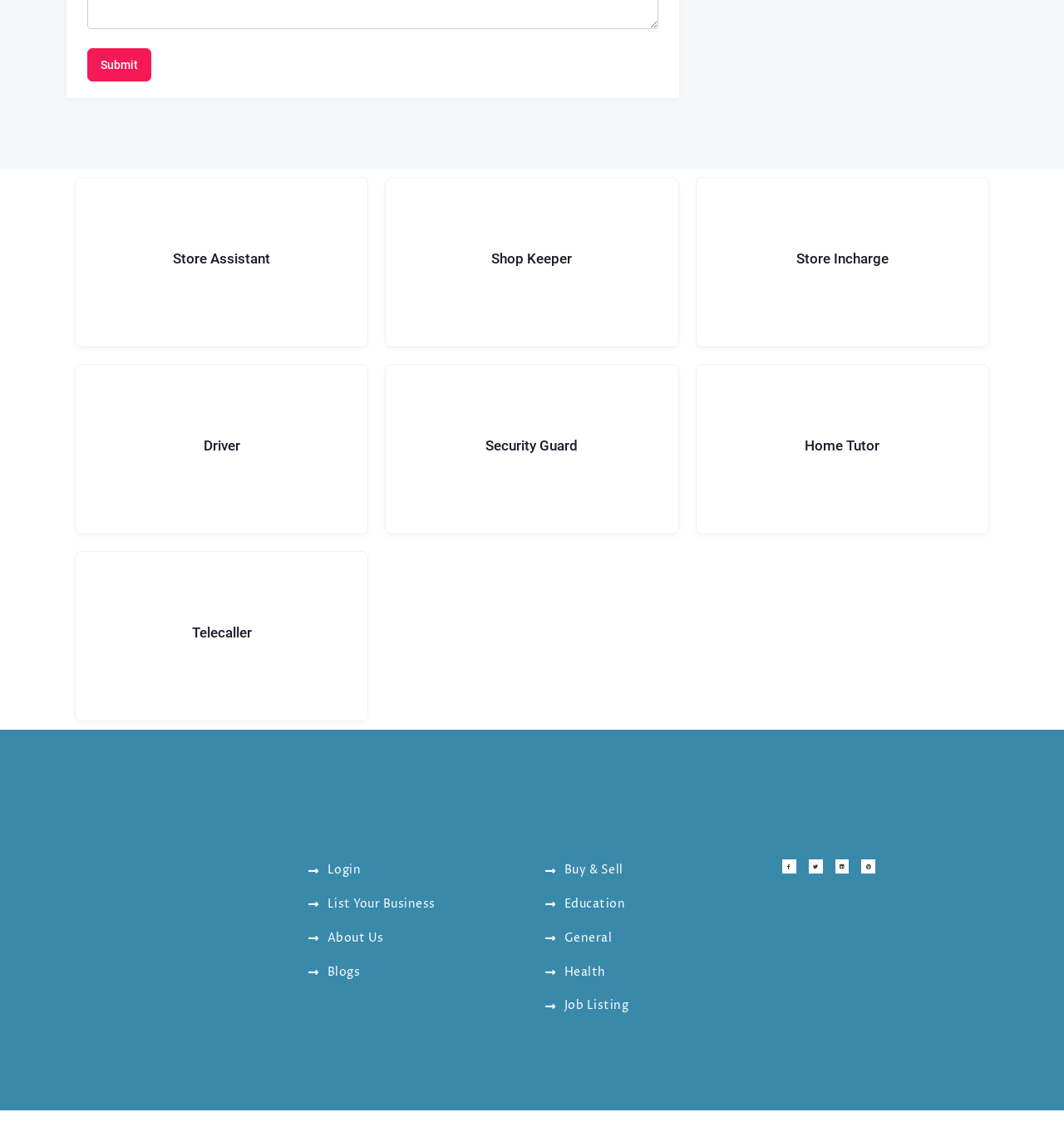What is the purpose of the 'Submit' button?
Refer to the image and give a detailed answer to the query.

The 'Submit' button is a common UI element used to submit a form or a set of input fields. Its presence on the webpage suggests that the user is expected to fill out some information and submit it, possibly to create an account, login, or perform some other action.